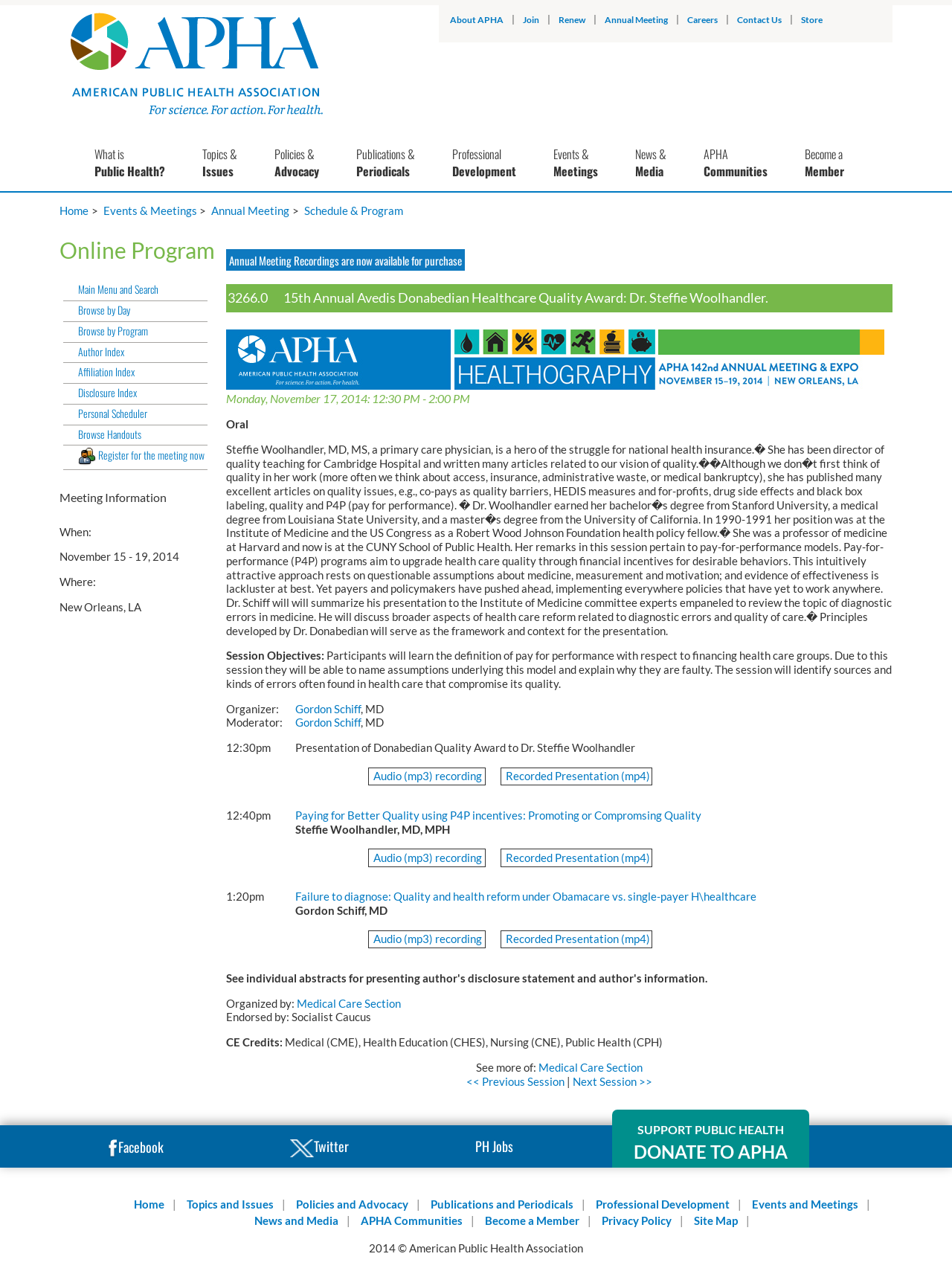What is the location of the 142nd APHA Annual Meeting and Exposition?
Can you provide a detailed and comprehensive answer to the question?

The question is asking about the location of the 142nd APHA Annual Meeting and Exposition. From the webpage, we can see that the location is listed as 'New Orleans, LA' under the 'Meeting Information' section.